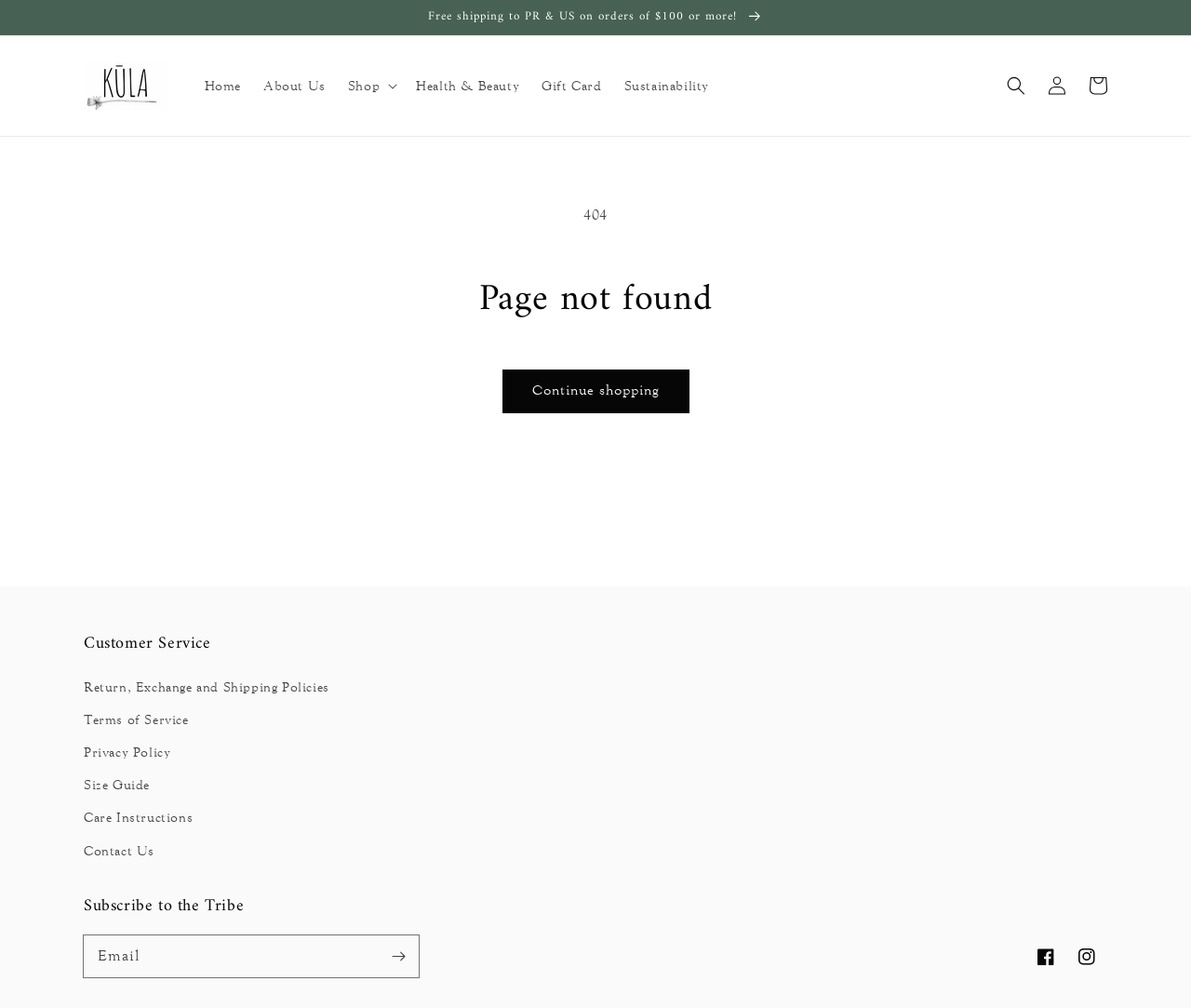What are the social media platforms available? Look at the image and give a one-word or short phrase answer.

Facebook, Instagram